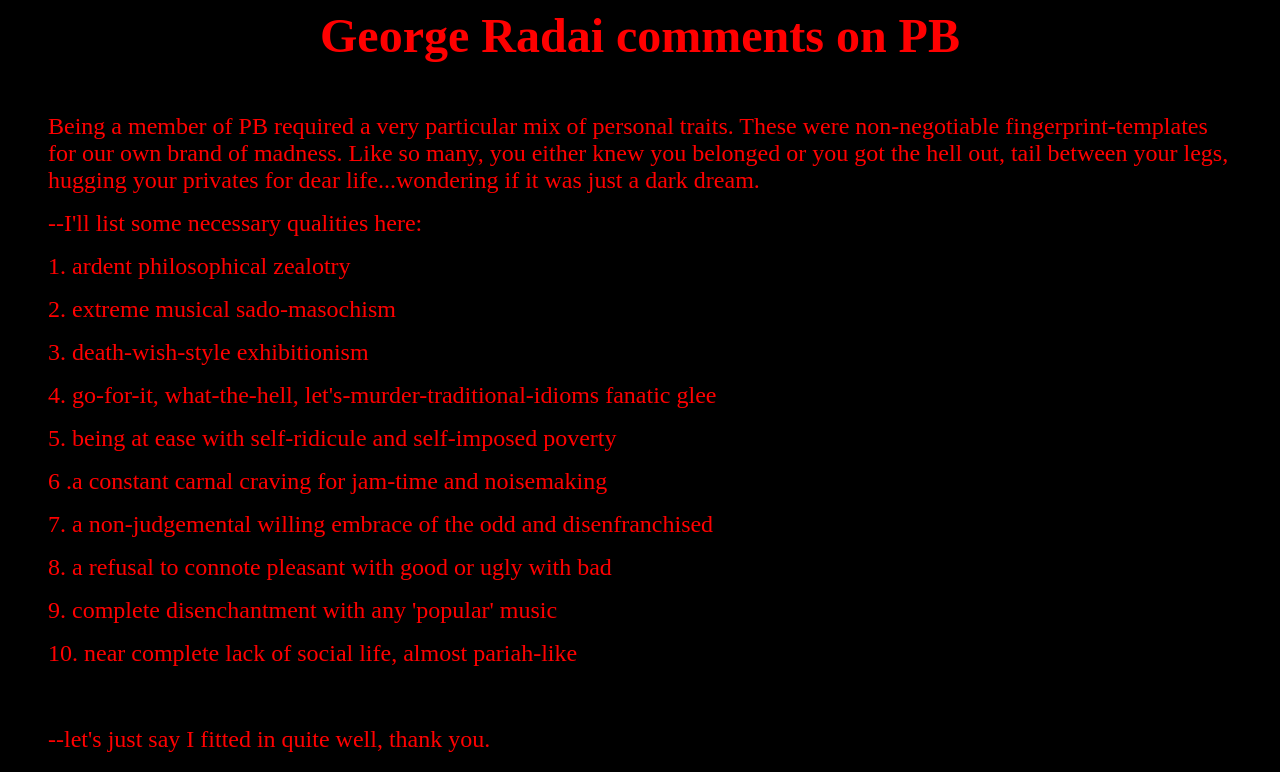How many traits are required to be a member of PB?
Using the information from the image, answer the question thoroughly.

The webpage lists 10 traits required to be a member of PB, numbered from 1 to 10, with the last one being 'near complete lack of social life, almost pariah-like'.